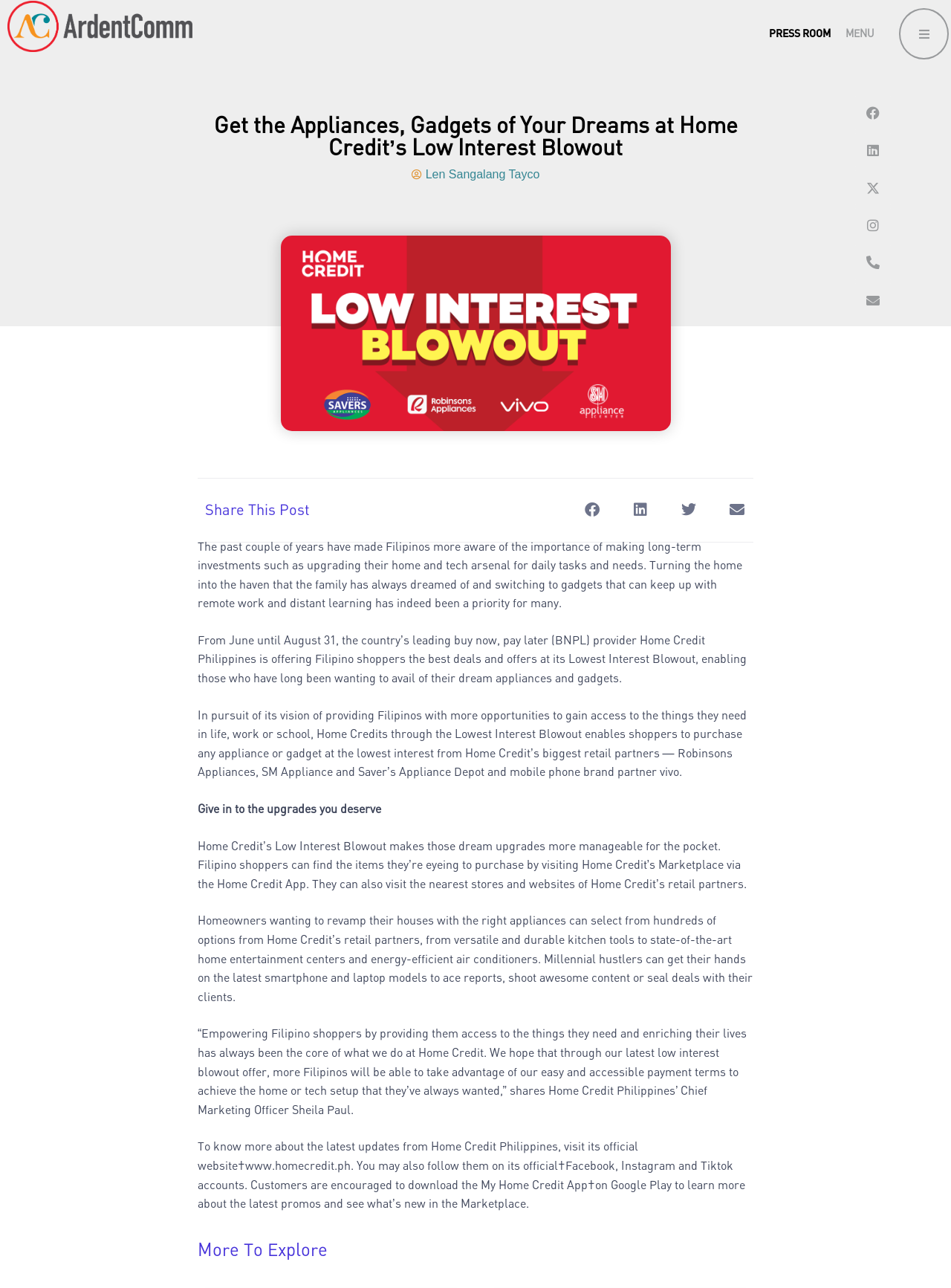Please identify the bounding box coordinates of the clickable area that will fulfill the following instruction: "Click on Share on facebook button". The coordinates should be in the format of four float numbers between 0 and 1, i.e., [left, top, right, bottom].

[0.605, 0.383, 0.64, 0.409]